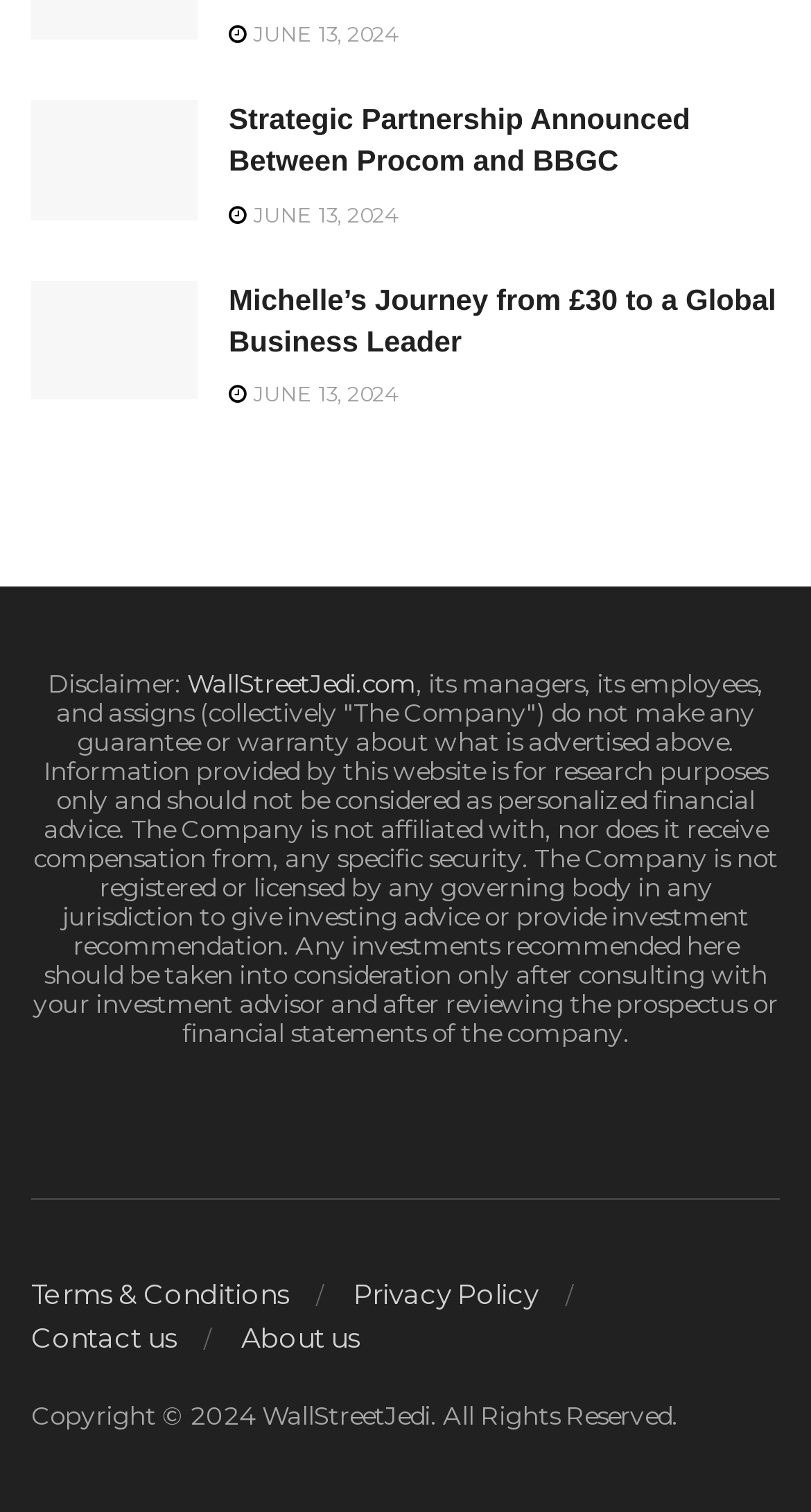Refer to the image and offer a detailed explanation in response to the question: What is the name of the website?

The website's name 'WallStreetJedi.com' is mentioned in the disclaimer section, specifically in the link with the text 'WallStreetJedi.com'.